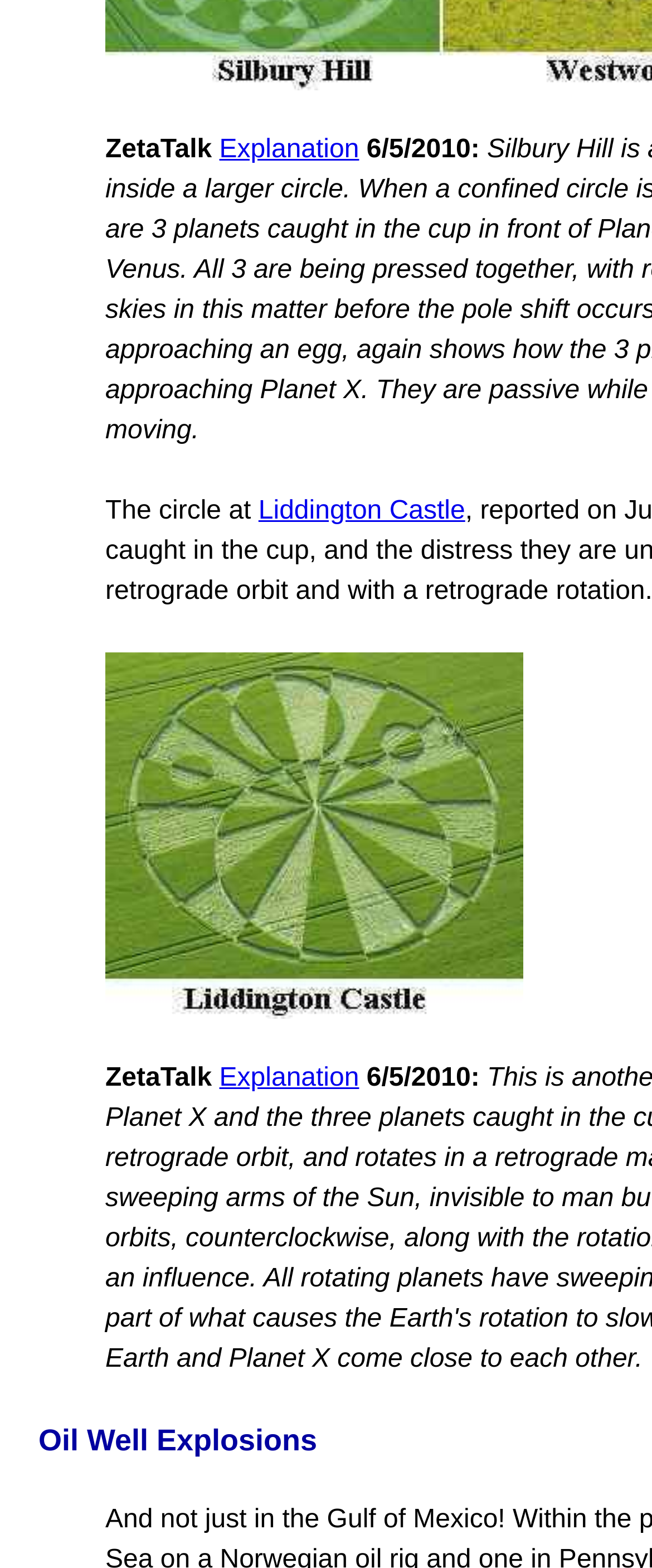Answer the following query with a single word or phrase:
What is the shape mentioned near the top of the webpage?

Circle